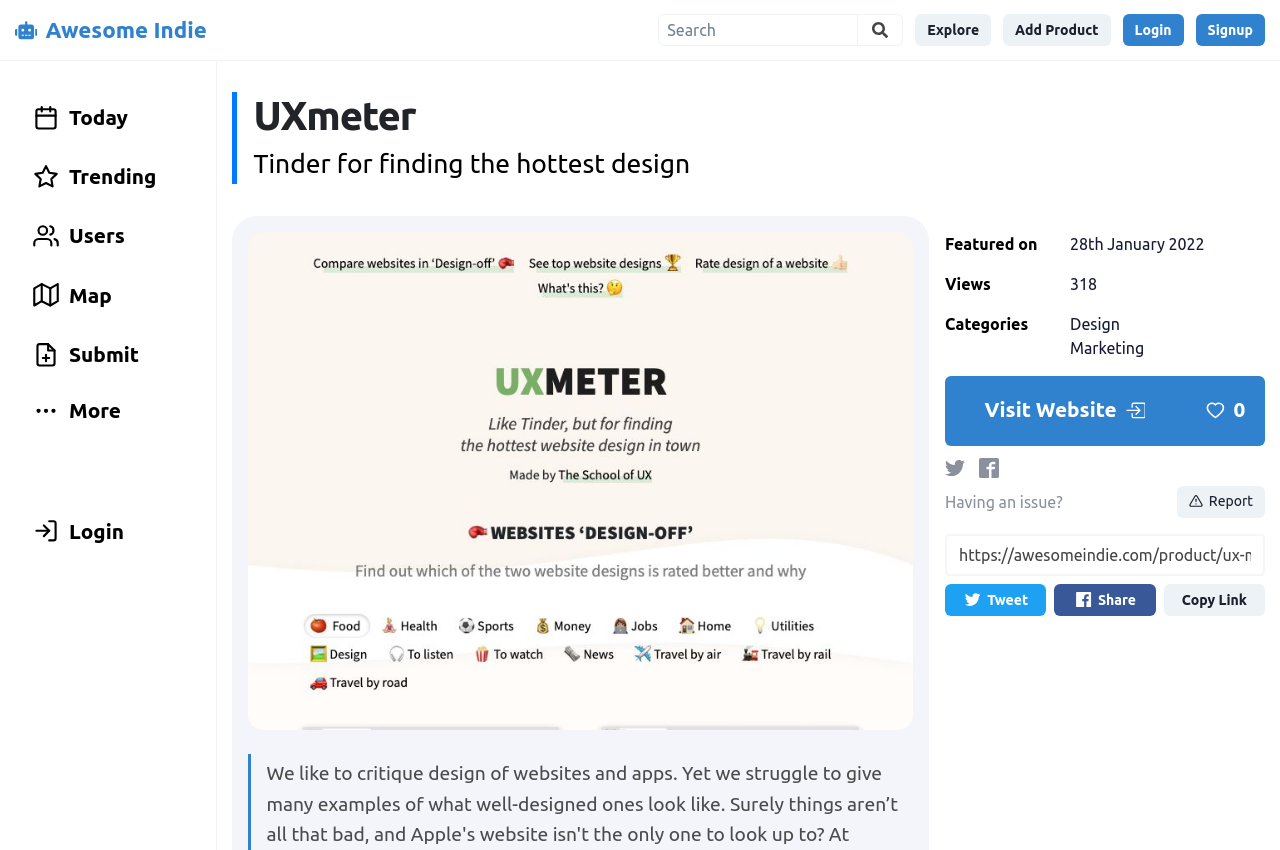What is the category of the featured design?
Could you answer the question with a detailed and thorough explanation?

The category of the featured design can be found in the description list detail element with the link text 'Design' below the 'Categories' term.